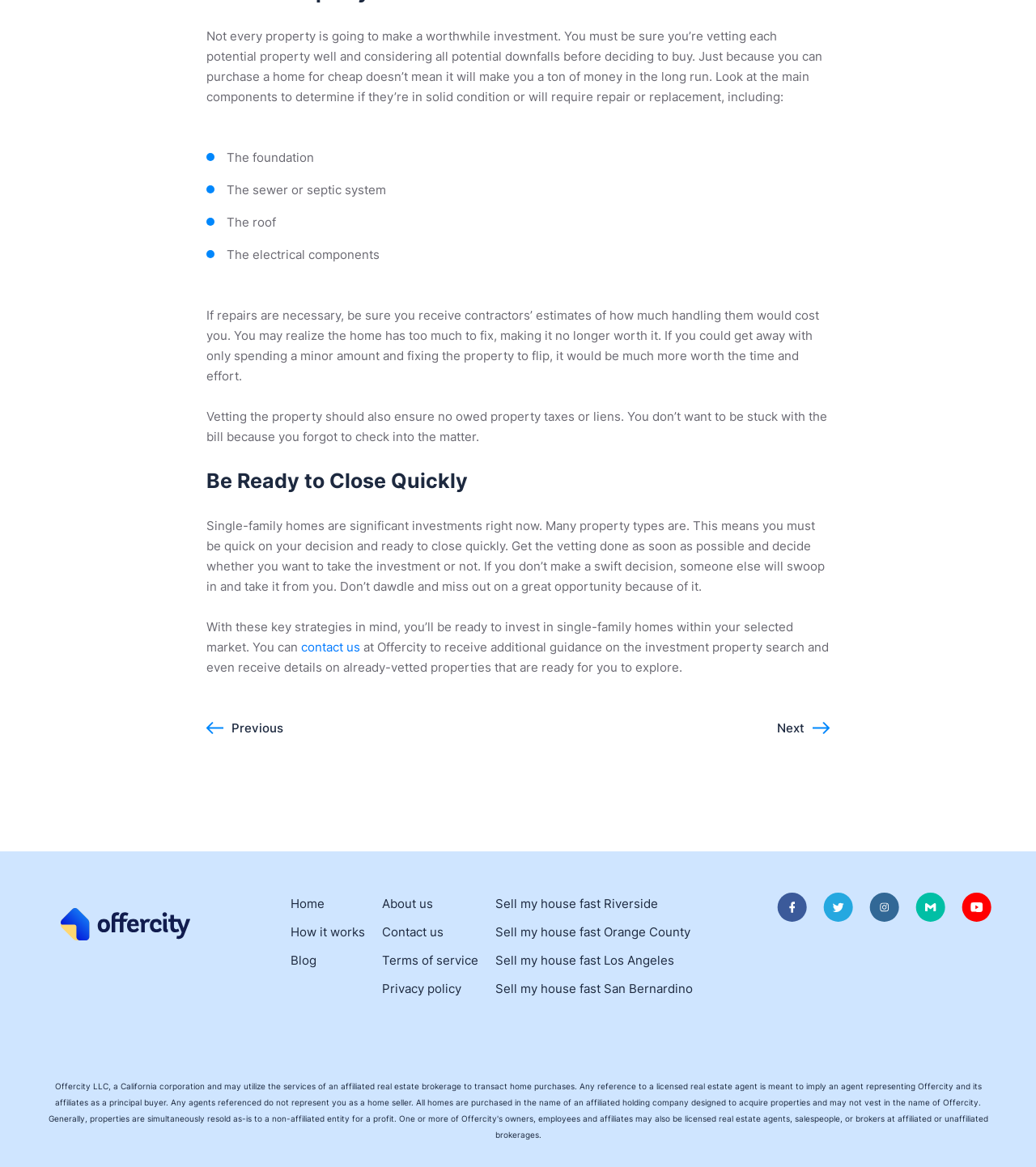Show the bounding box coordinates of the region that should be clicked to follow the instruction: "Click on 'Next'."

[0.75, 0.615, 0.801, 0.633]